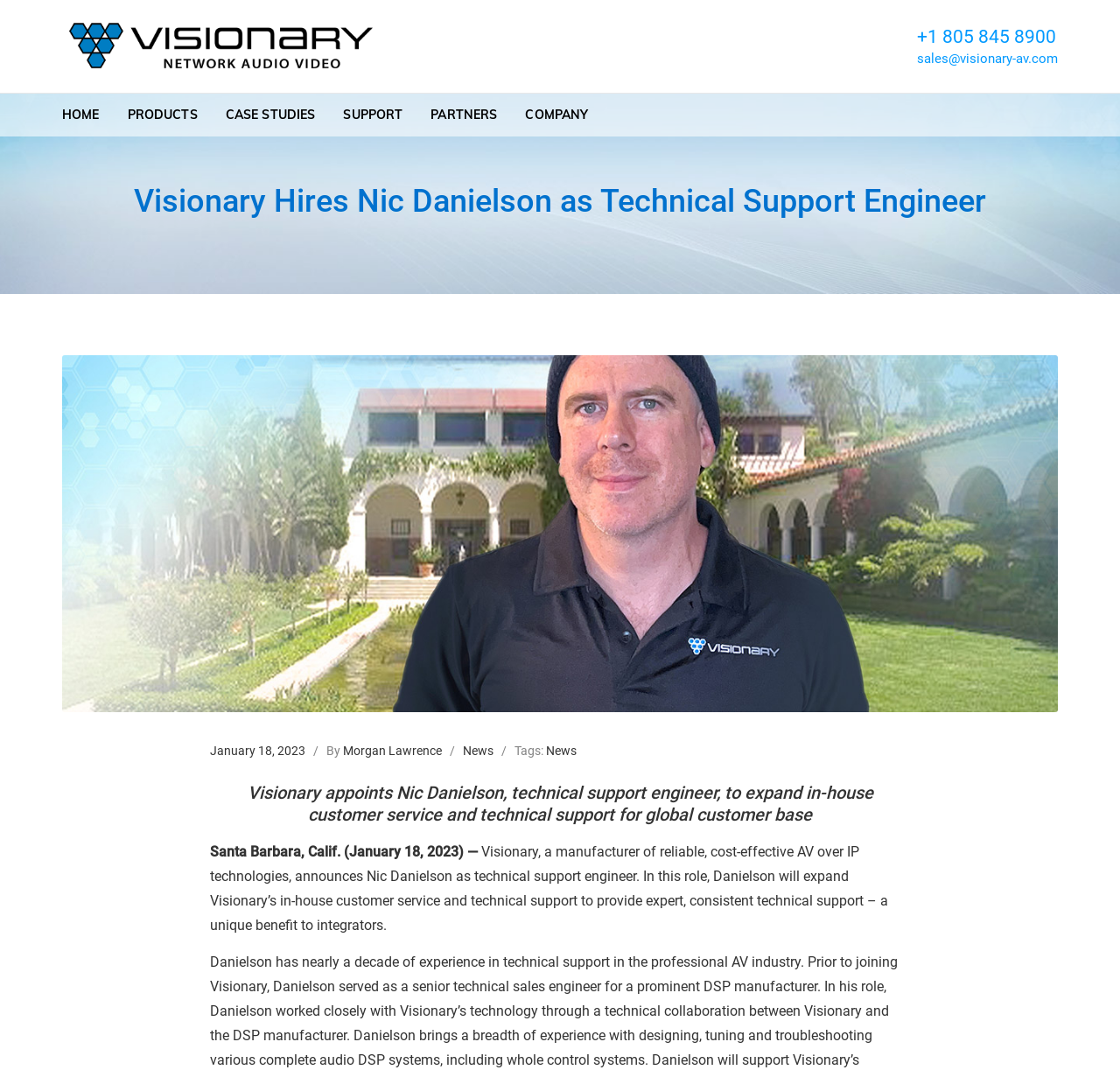Locate the bounding box coordinates of the element that should be clicked to execute the following instruction: "Send an email to sales".

[0.819, 0.047, 0.945, 0.062]